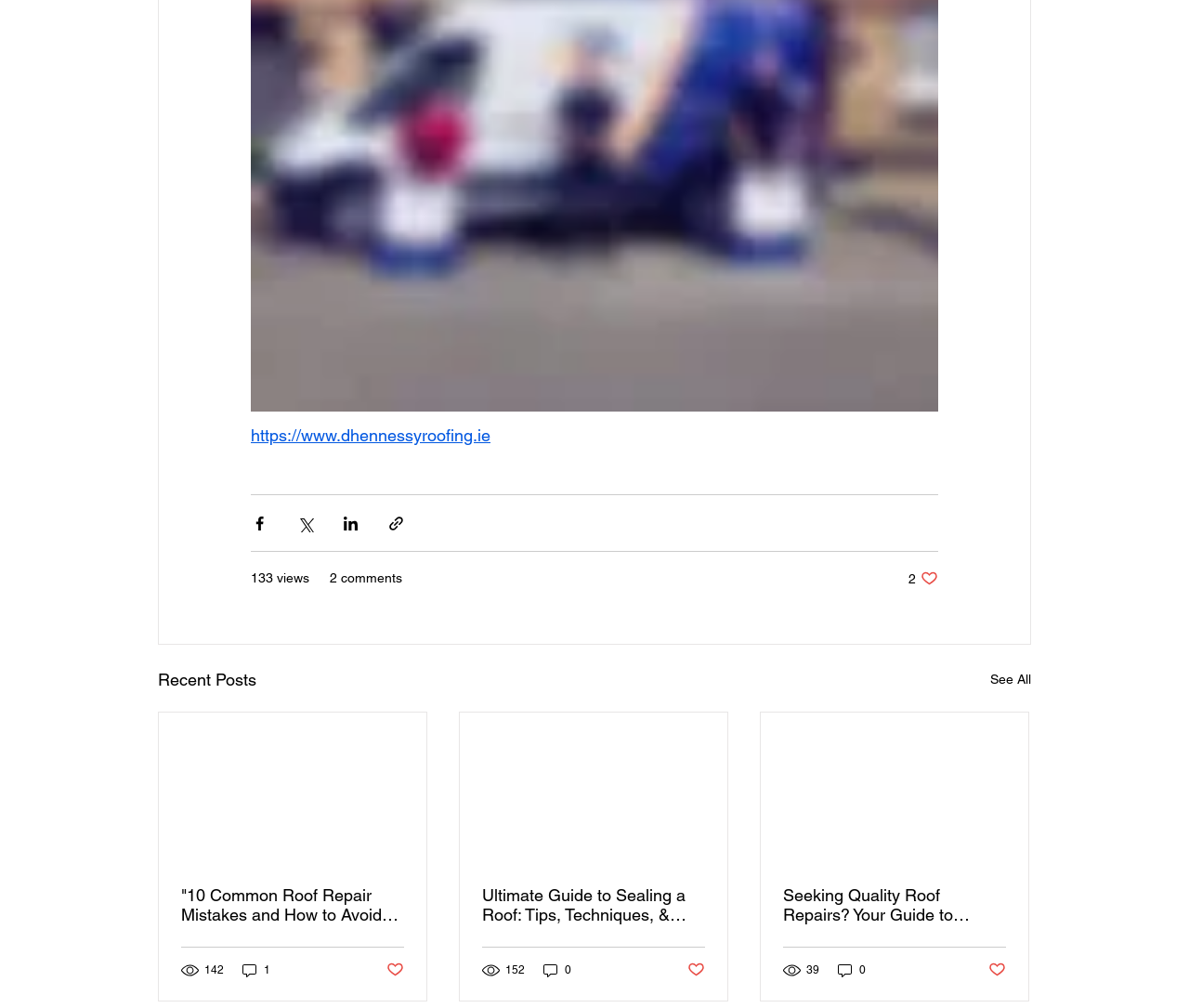Answer with a single word or phrase: 
How many comments does the third article have?

0 comments